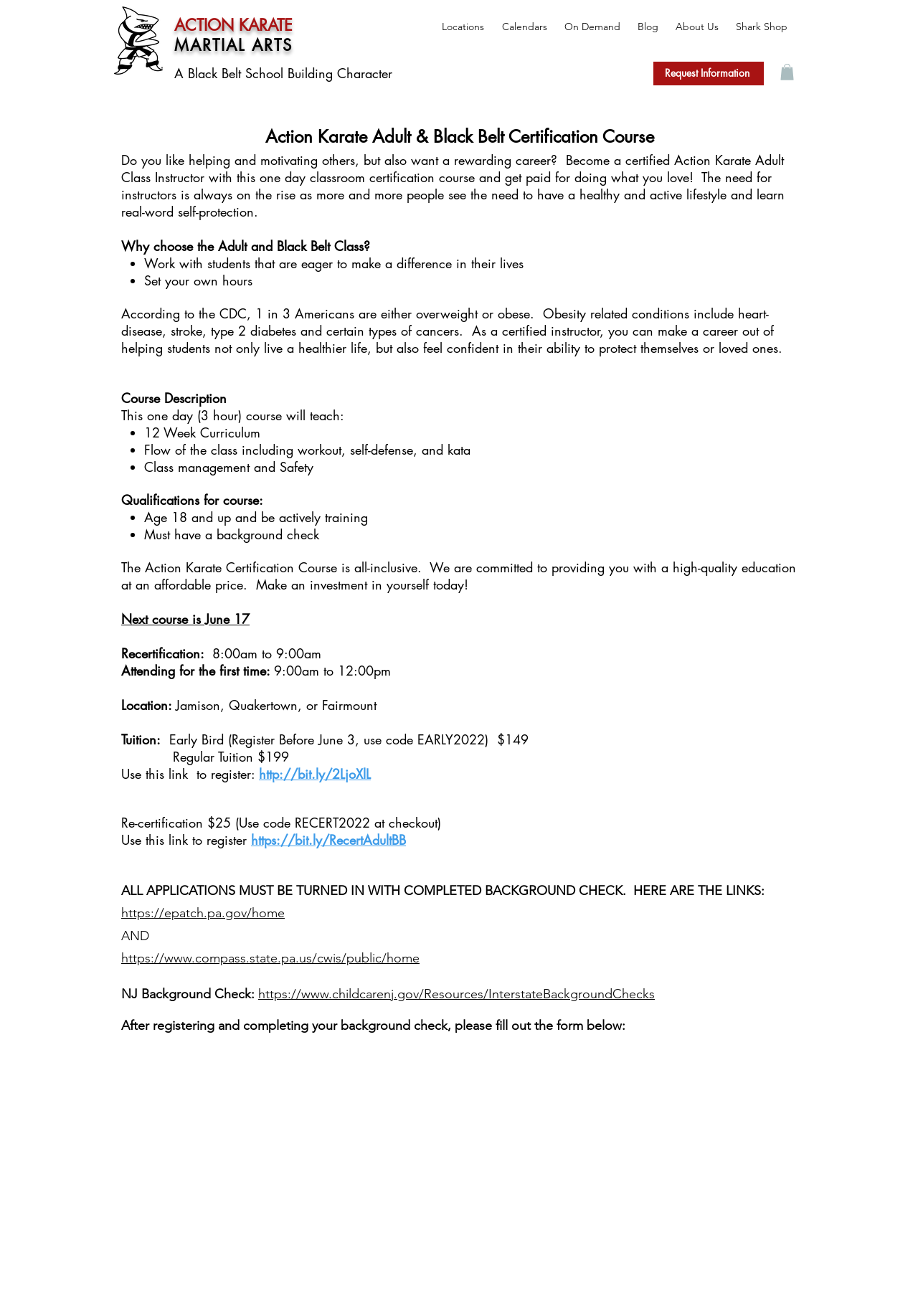Provide the bounding box coordinates for the area that should be clicked to complete the instruction: "Click on the 'On Demand' link".

[0.607, 0.011, 0.687, 0.029]